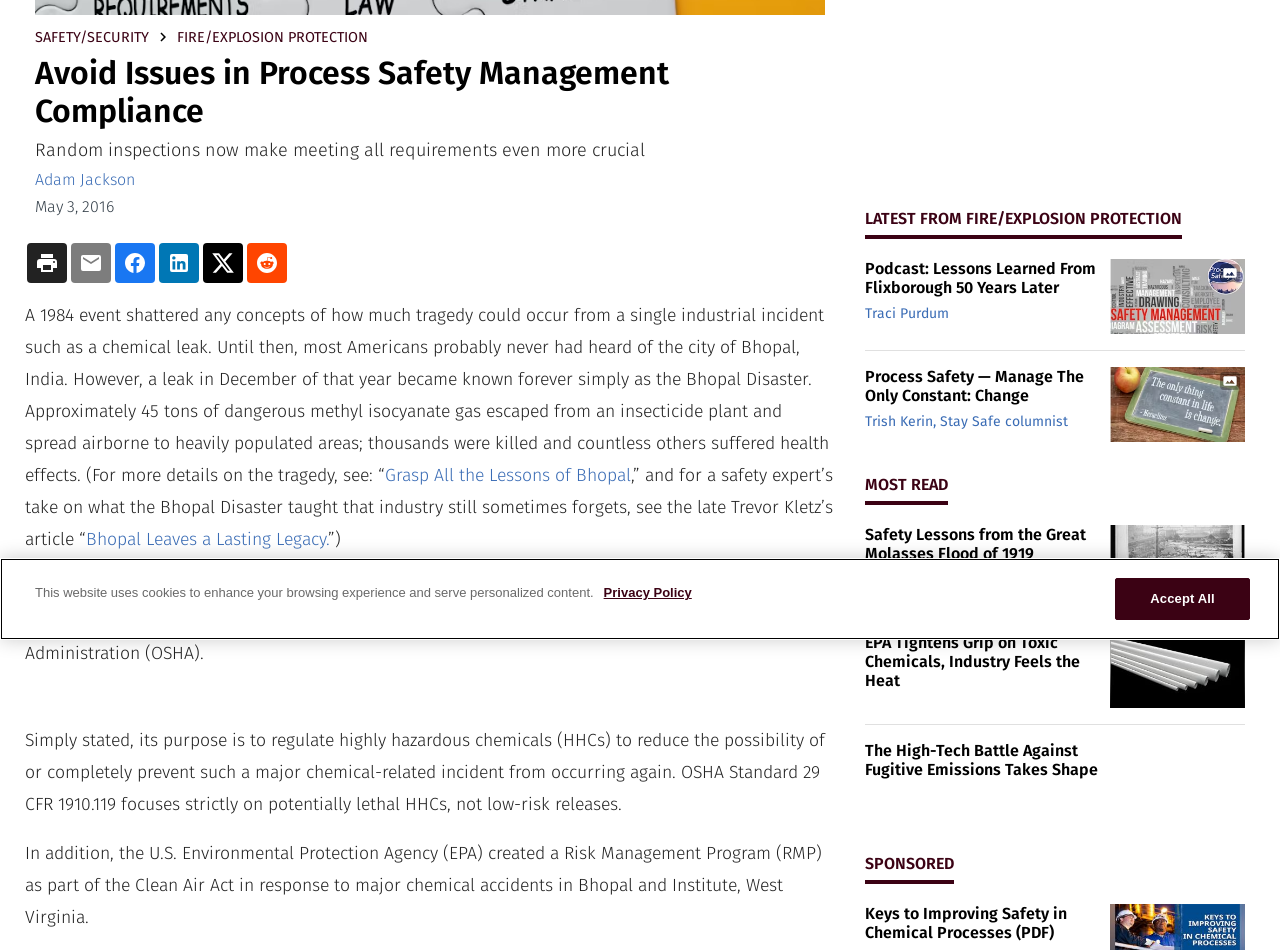Determine the bounding box for the described UI element: "Trish Kerin, Stay Safe columnist".

[0.676, 0.435, 0.834, 0.453]